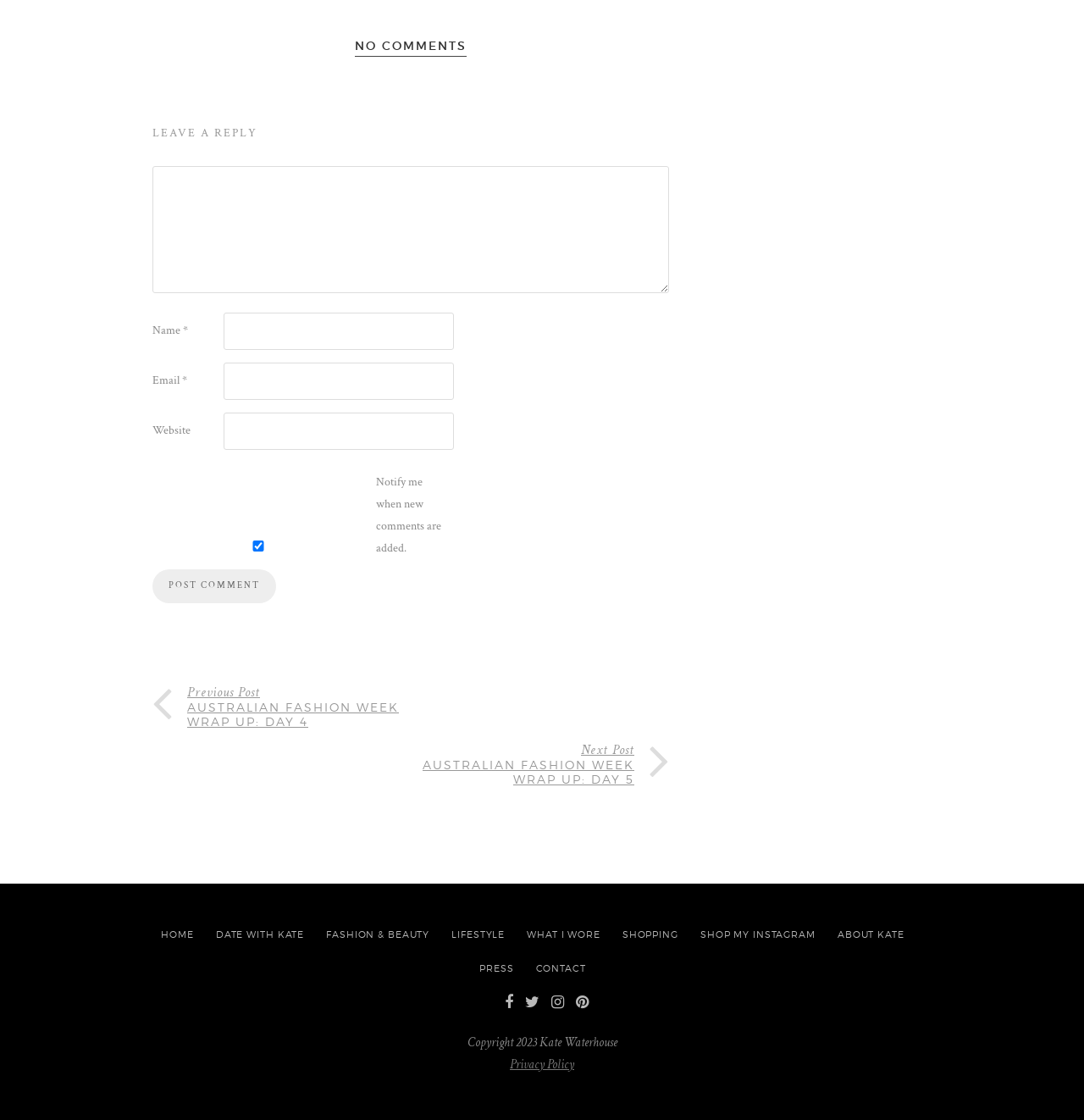Please predict the bounding box coordinates of the element's region where a click is necessary to complete the following instruction: "Post a comment". The coordinates should be represented by four float numbers between 0 and 1, i.e., [left, top, right, bottom].

[0.141, 0.508, 0.255, 0.538]